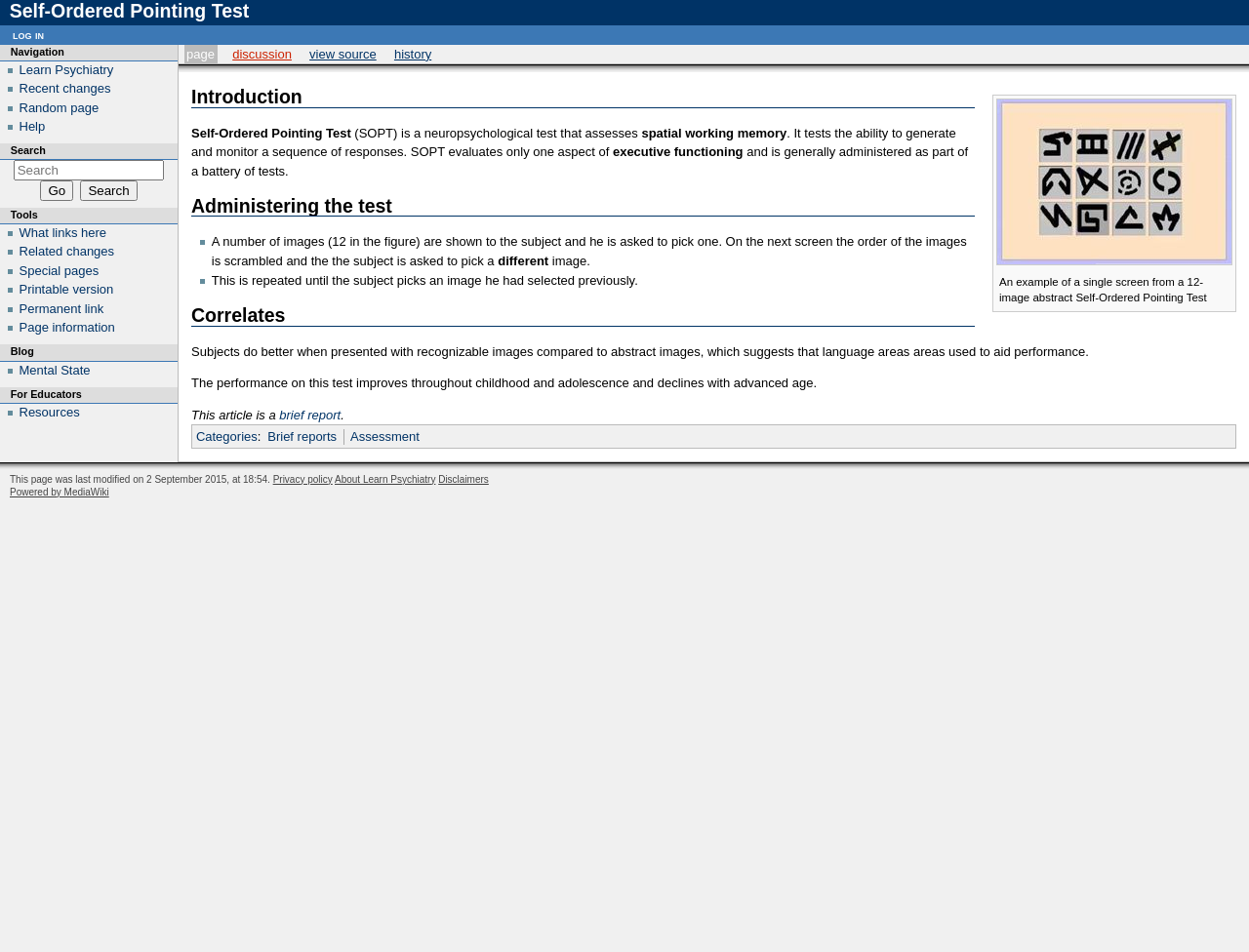What is the purpose of the Self-Ordered Pointing Test?
Look at the image and answer the question with a single word or phrase.

to assess spatial working memory